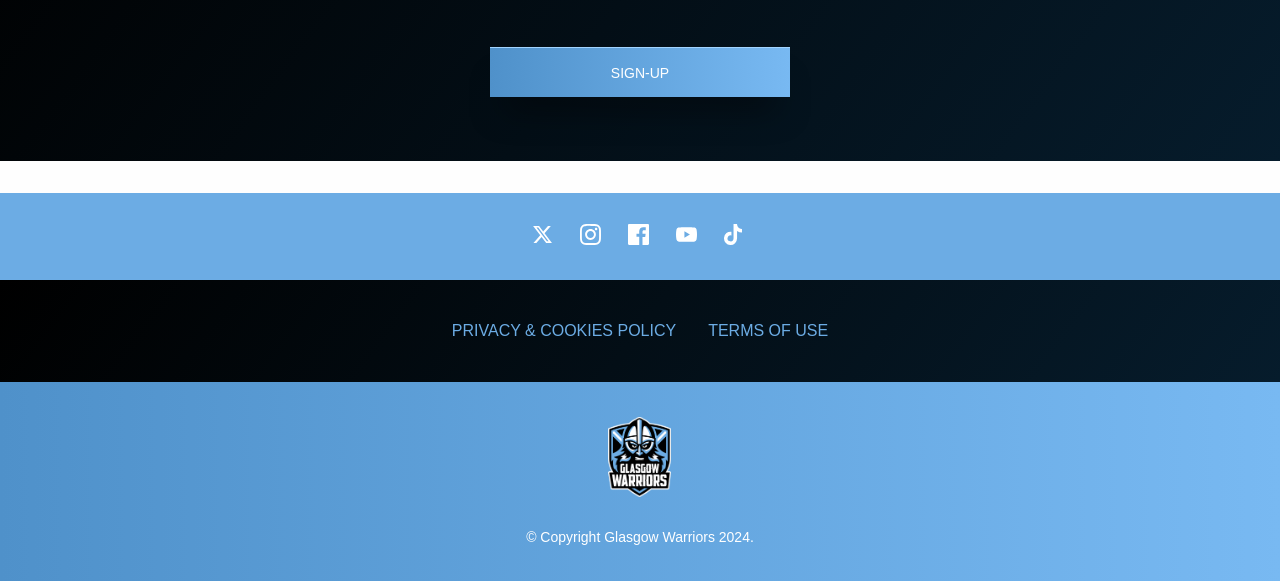Please specify the bounding box coordinates of the element that should be clicked to execute the given instruction: 'Follow Viral Rang'. Ensure the coordinates are four float numbers between 0 and 1, expressed as [left, top, right, bottom].

None